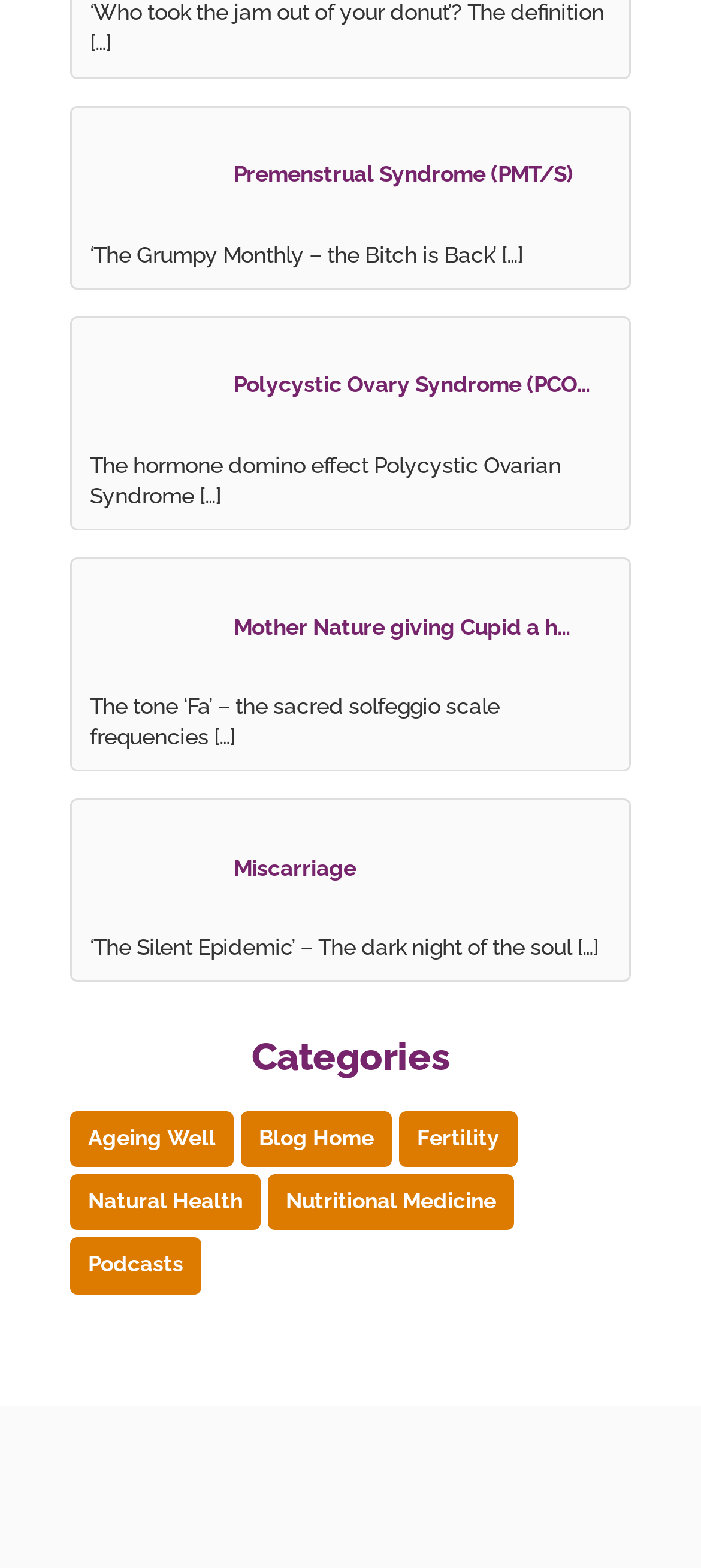Identify the bounding box coordinates of the element that should be clicked to fulfill this task: "Read the article about Polycystic Ovary Syndrome". The coordinates should be provided as four float numbers between 0 and 1, i.e., [left, top, right, bottom].

[0.128, 0.214, 0.872, 0.277]